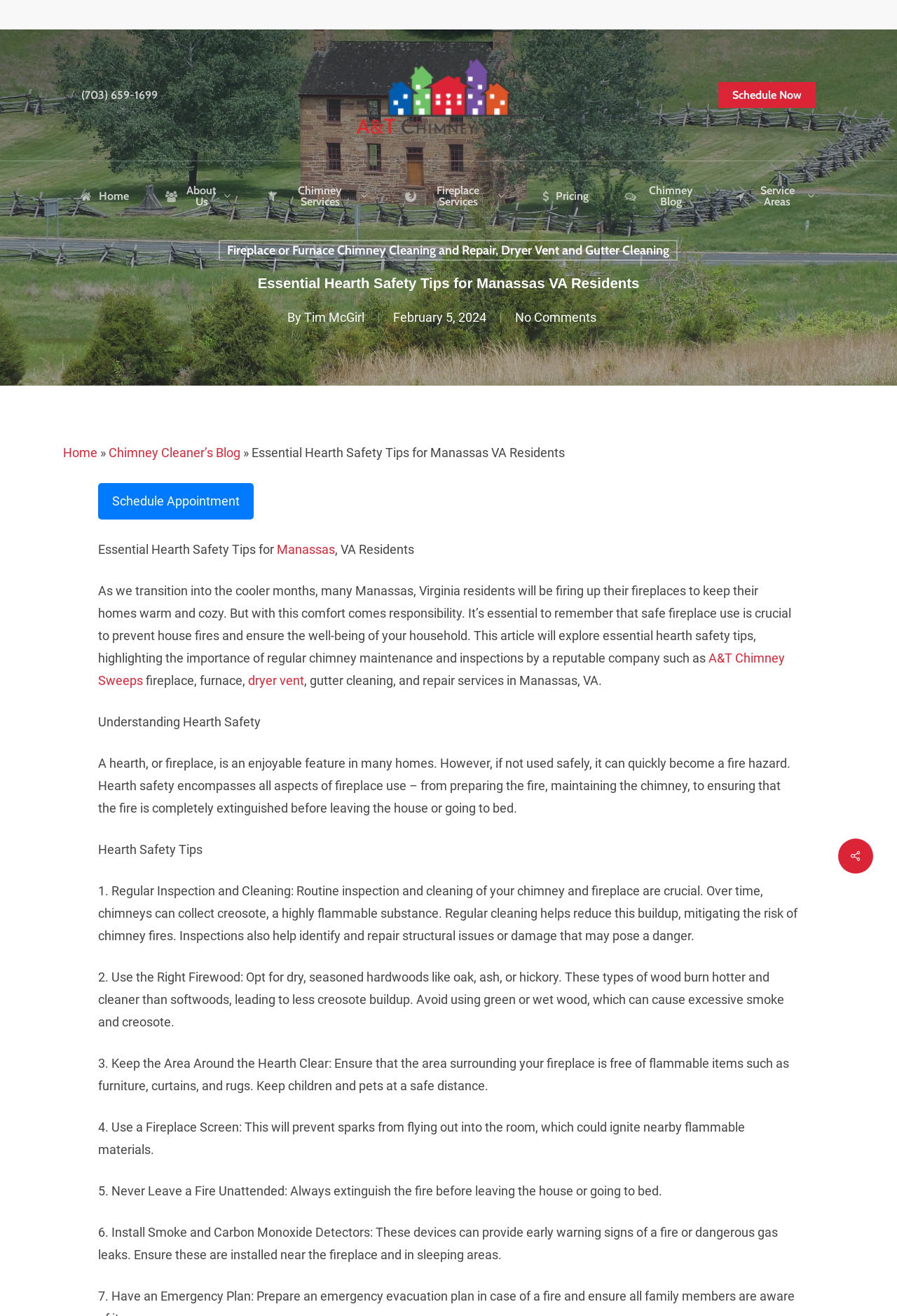Based on the image, please respond to the question with as much detail as possible:
What is the purpose of regular chimney maintenance?

I found the answer by reading the section 'Hearth Safety Tips', where it says 'Regular Inspection and Cleaning: Routine inspection and cleaning of your chimney and fireplace are crucial. Over time, chimneys can collect creosote, a highly flammable substance. Regular cleaning helps reduce this buildup, mitigating the risk of chimney fires.'